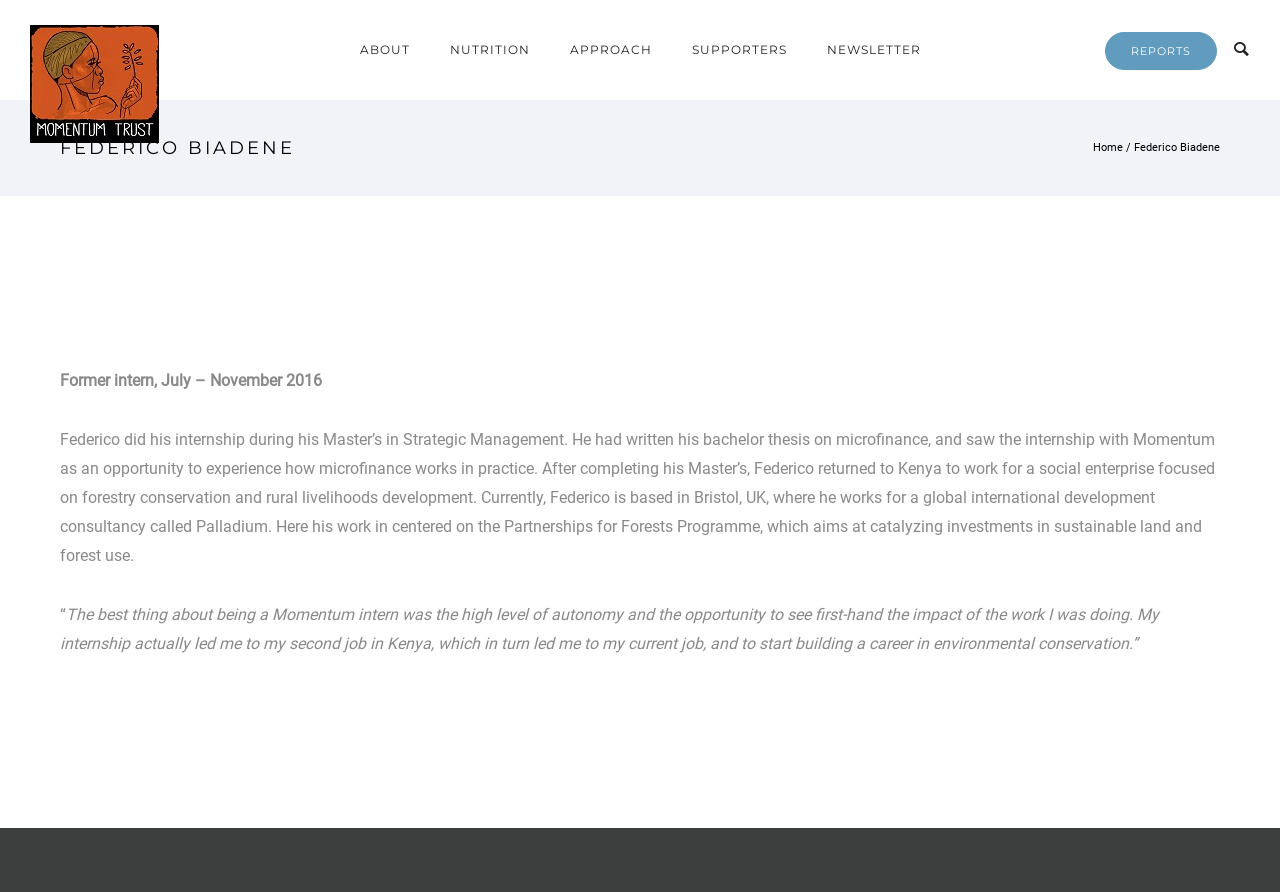Find the bounding box coordinates for the area that should be clicked to accomplish the instruction: "Click on the Momentum Trust logo".

[0.023, 0.028, 0.124, 0.16]